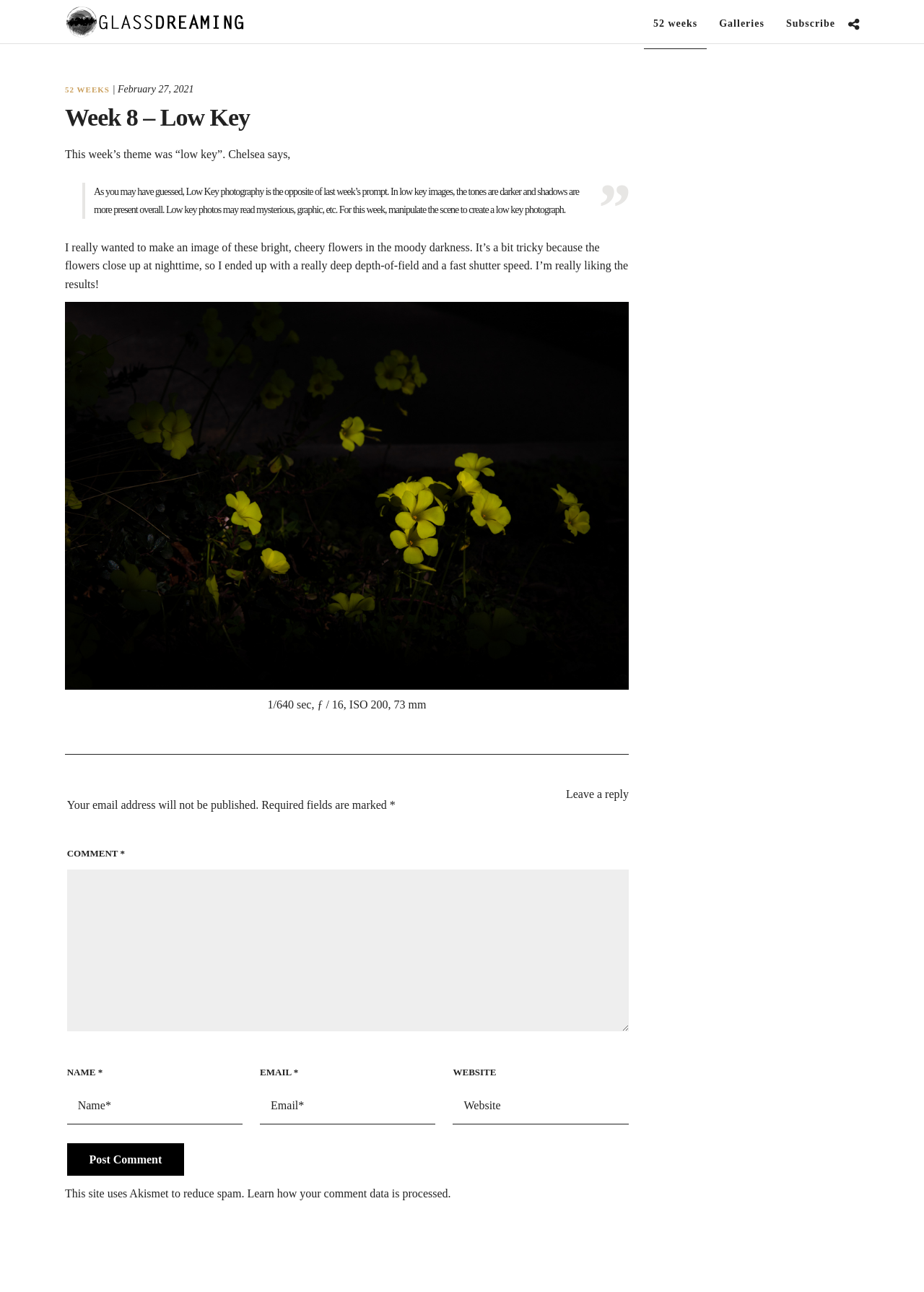Provide a one-word or short-phrase answer to the question:
What is the purpose of Akismet on this site?

Reduce spam